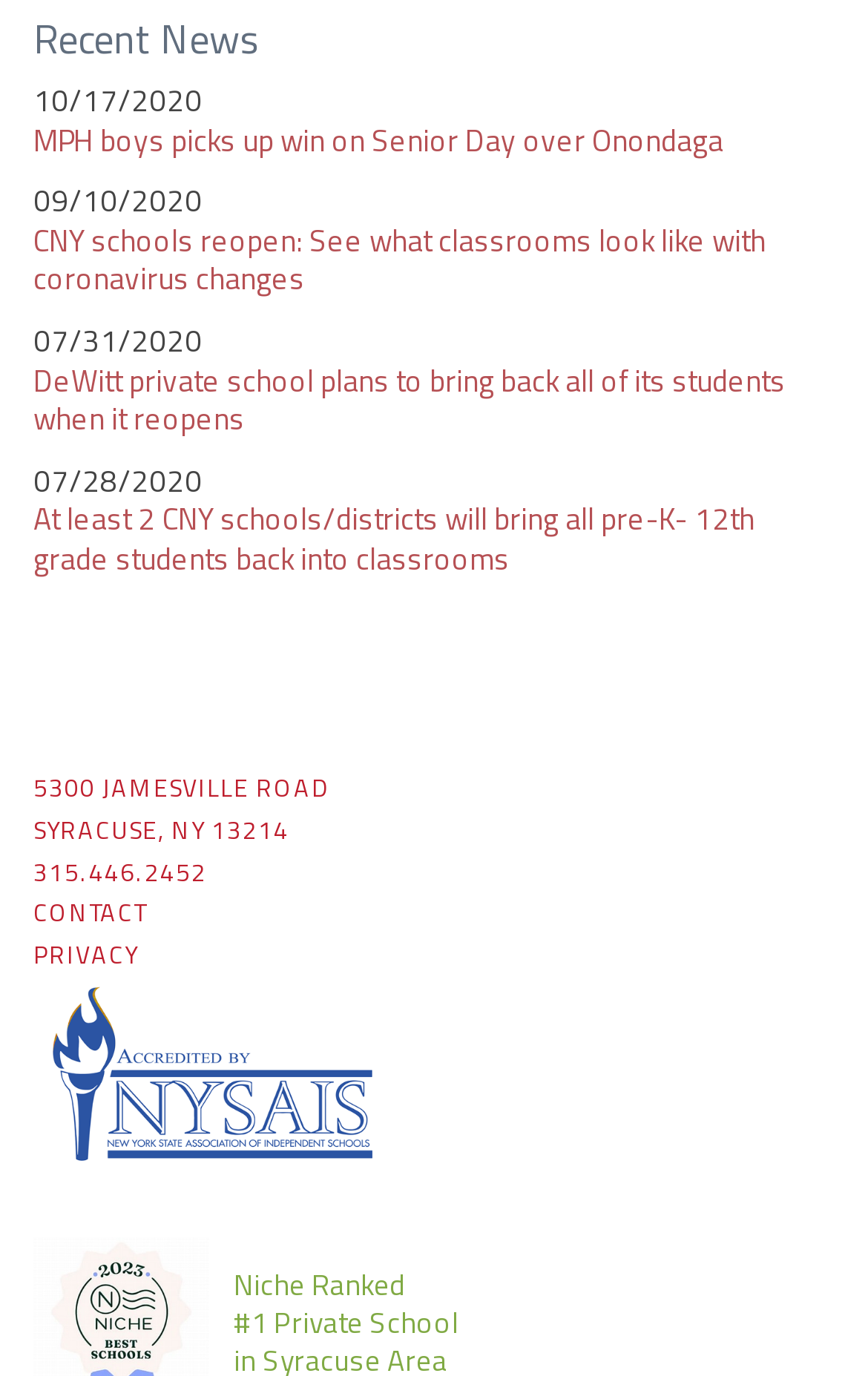Answer the question using only one word or a concise phrase: What is the title of the first news article?

MPH boys picks up win